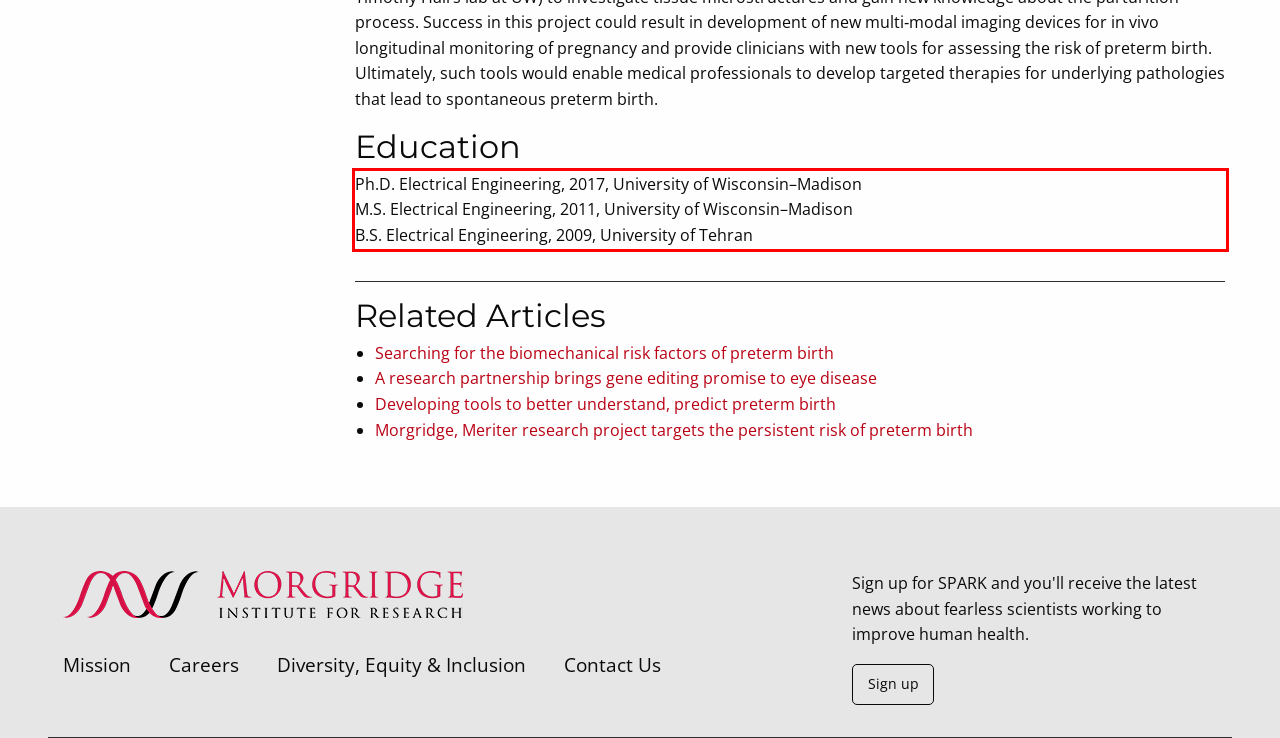Examine the screenshot of the webpage, locate the red bounding box, and perform OCR to extract the text contained within it.

Ph.D. Electrical Engineering, 2017, University of Wisconsin–Madison M.S. Electrical Engineering, 2011, University of Wisconsin–Madison B.S. Electrical Engineering, 2009, University of Tehran